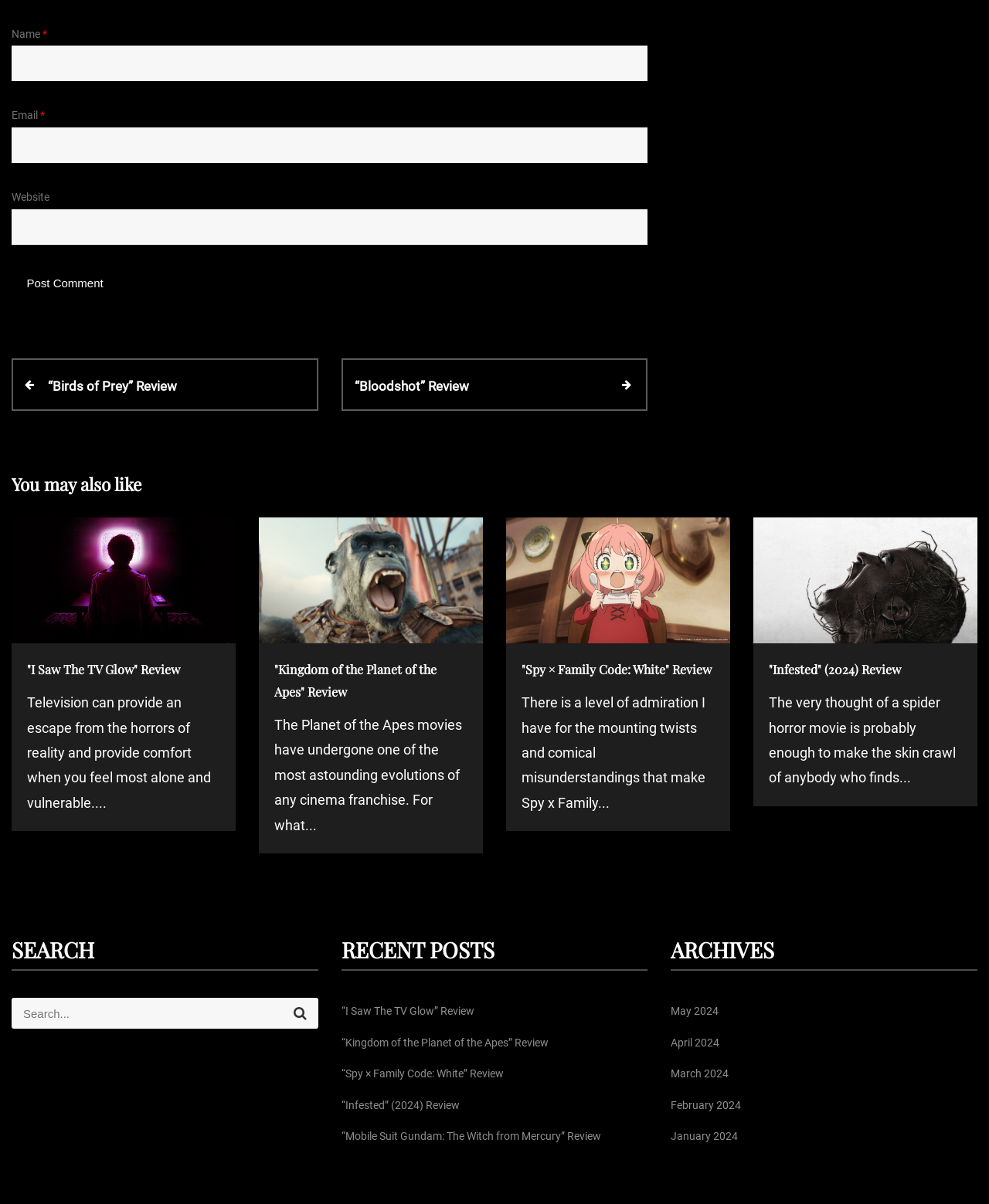Identify the bounding box coordinates of the part that should be clicked to carry out this instruction: "Go to previous post".

[0.048, 0.312, 0.308, 0.331]